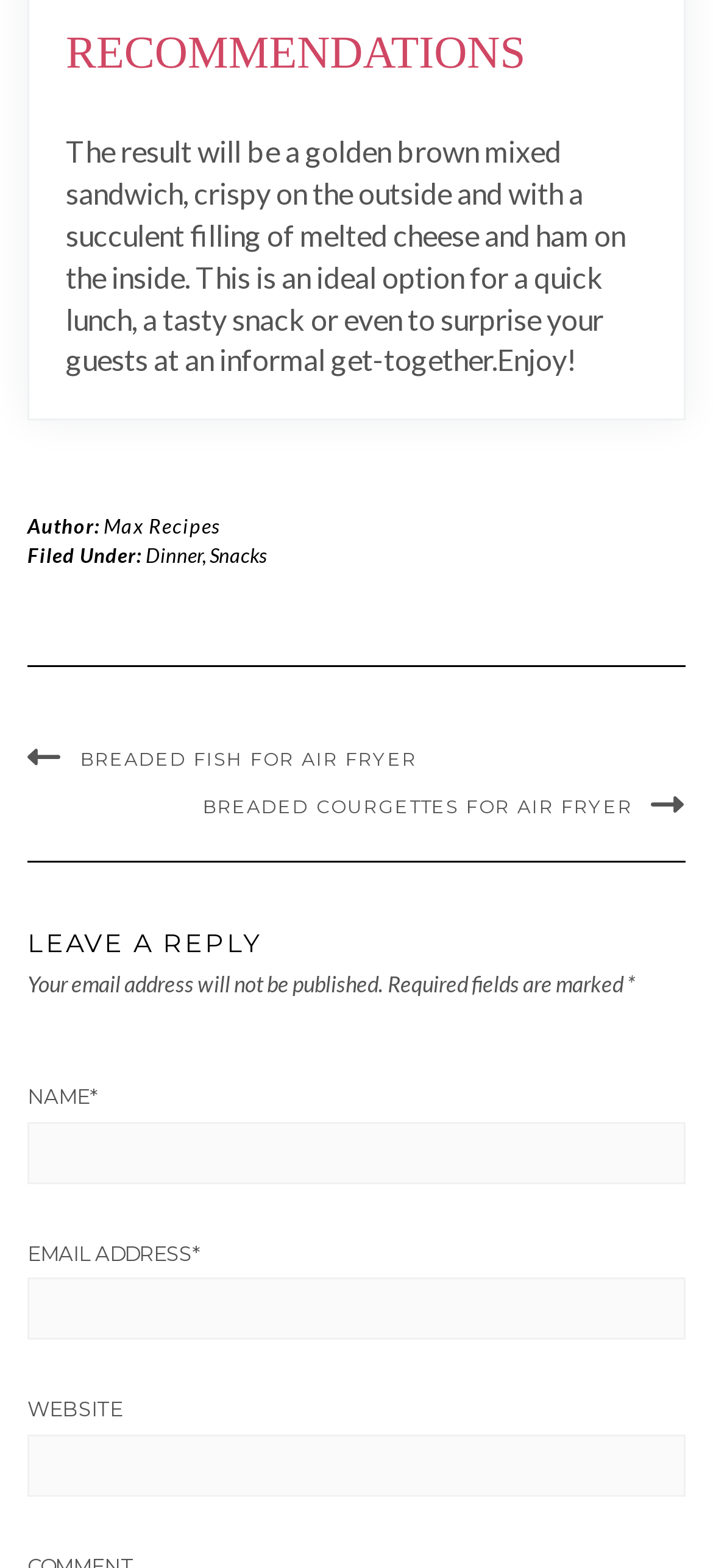What is the ideal option for a quick lunch?
From the screenshot, supply a one-word or short-phrase answer.

golden brown mixed sandwich